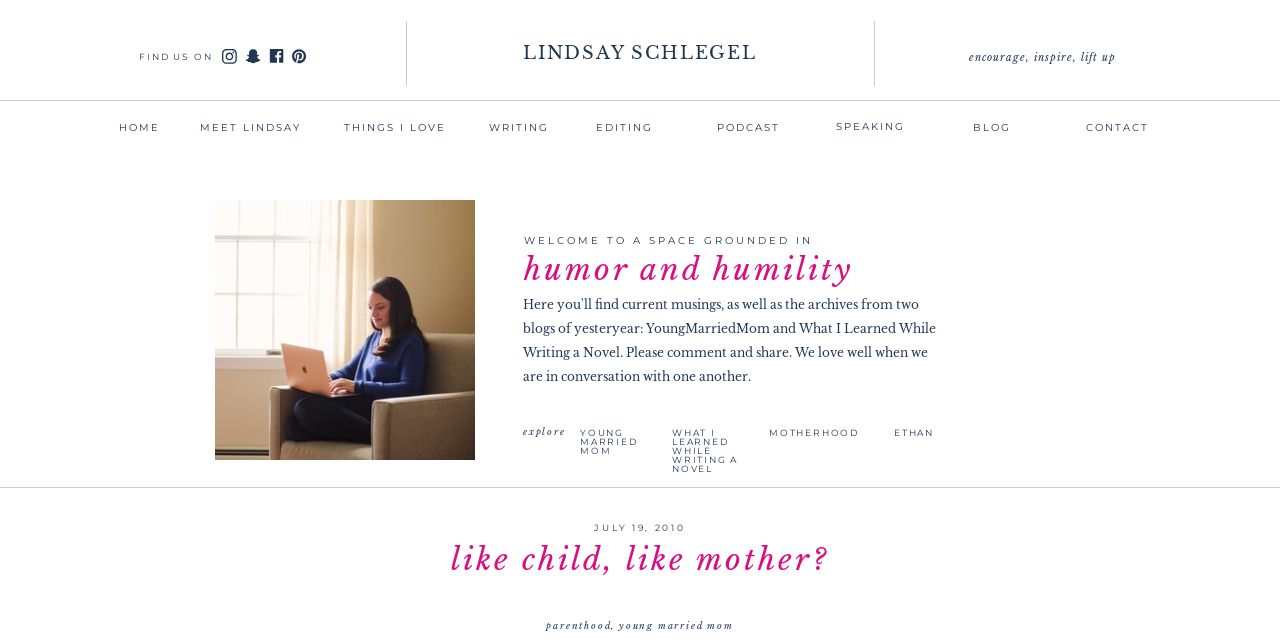Please specify the bounding box coordinates of the region to click in order to perform the following instruction: "visit Lindsay Schlegel's profile".

[0.391, 0.068, 0.609, 0.118]